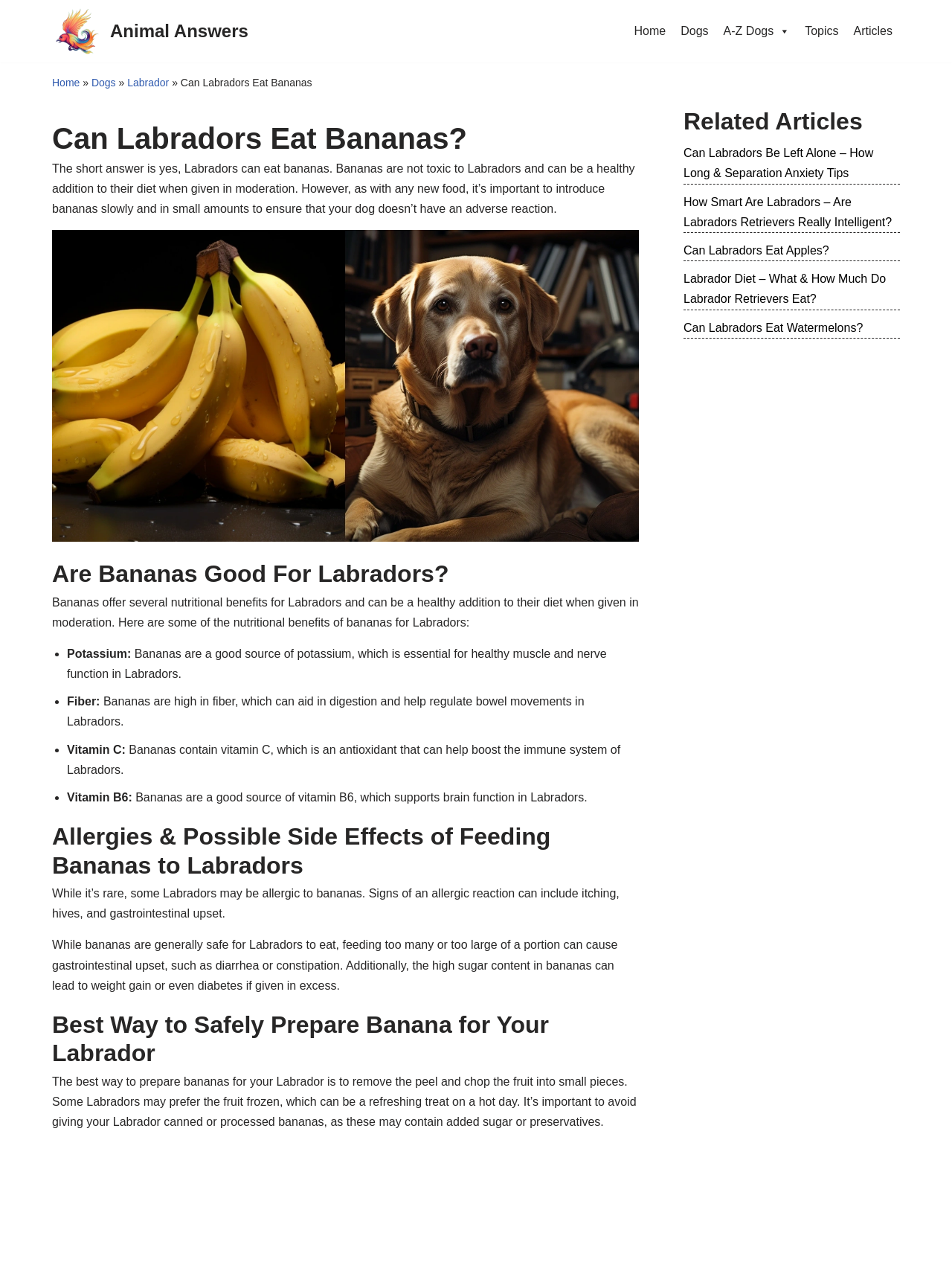Please identify the bounding box coordinates of the area that needs to be clicked to follow this instruction: "Click on the 'Home' link".

[0.658, 0.01, 0.707, 0.039]